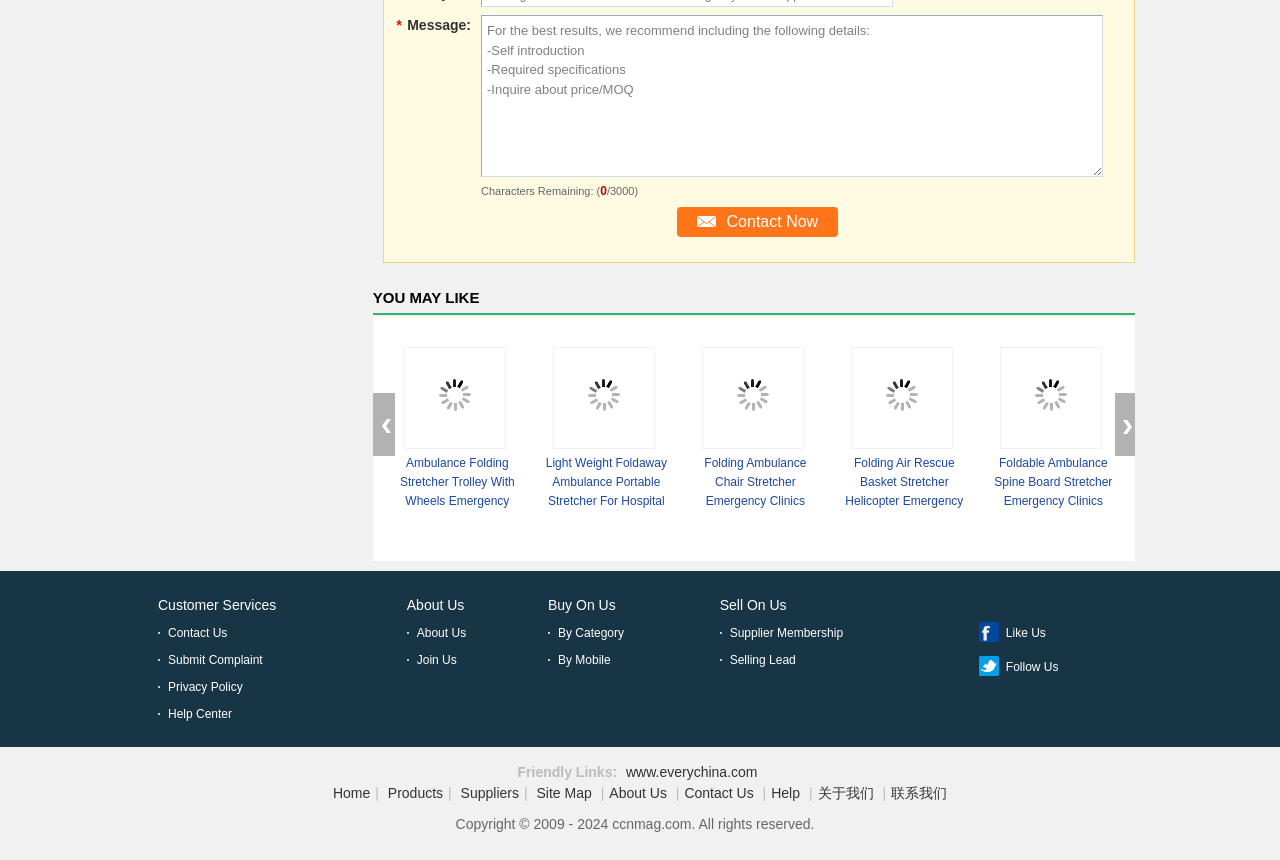Locate the UI element described by Log in om te installeren in the provided webpage screenshot. Return the bounding box coordinates in the format (top-left x, top-left y, bottom-right x, bottom-right y), ensuring all values are between 0 and 1.

None